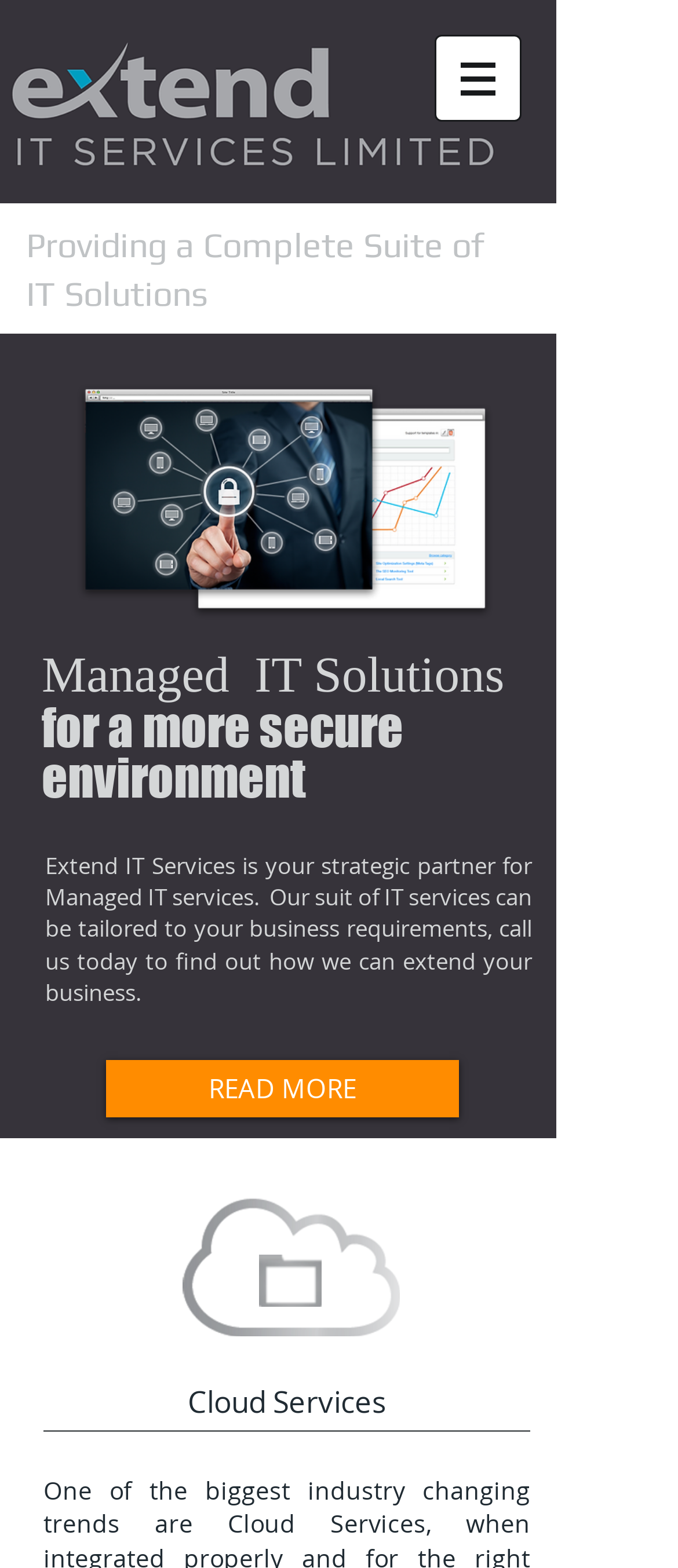What is the company name?
By examining the image, provide a one-word or phrase answer.

IT Services Limited